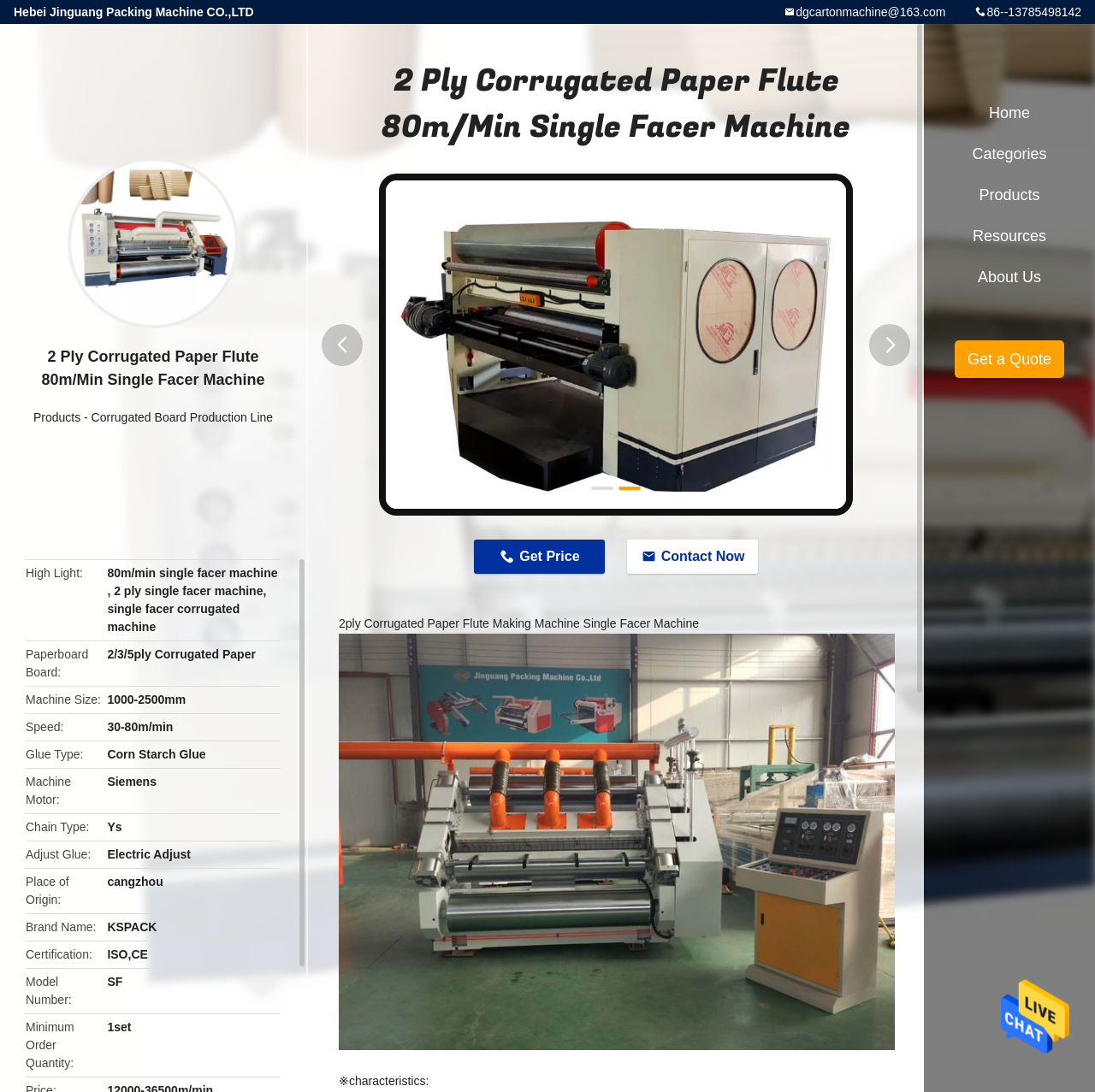How many links are there in the top navigation menu?
Please answer the question as detailed as possible based on the image.

I counted the number of links in the top navigation menu by looking at the link elements with the contents 'Home', 'Categories', 'Products', 'Resources', and 'About Us' located at the top right corner of the webpage.